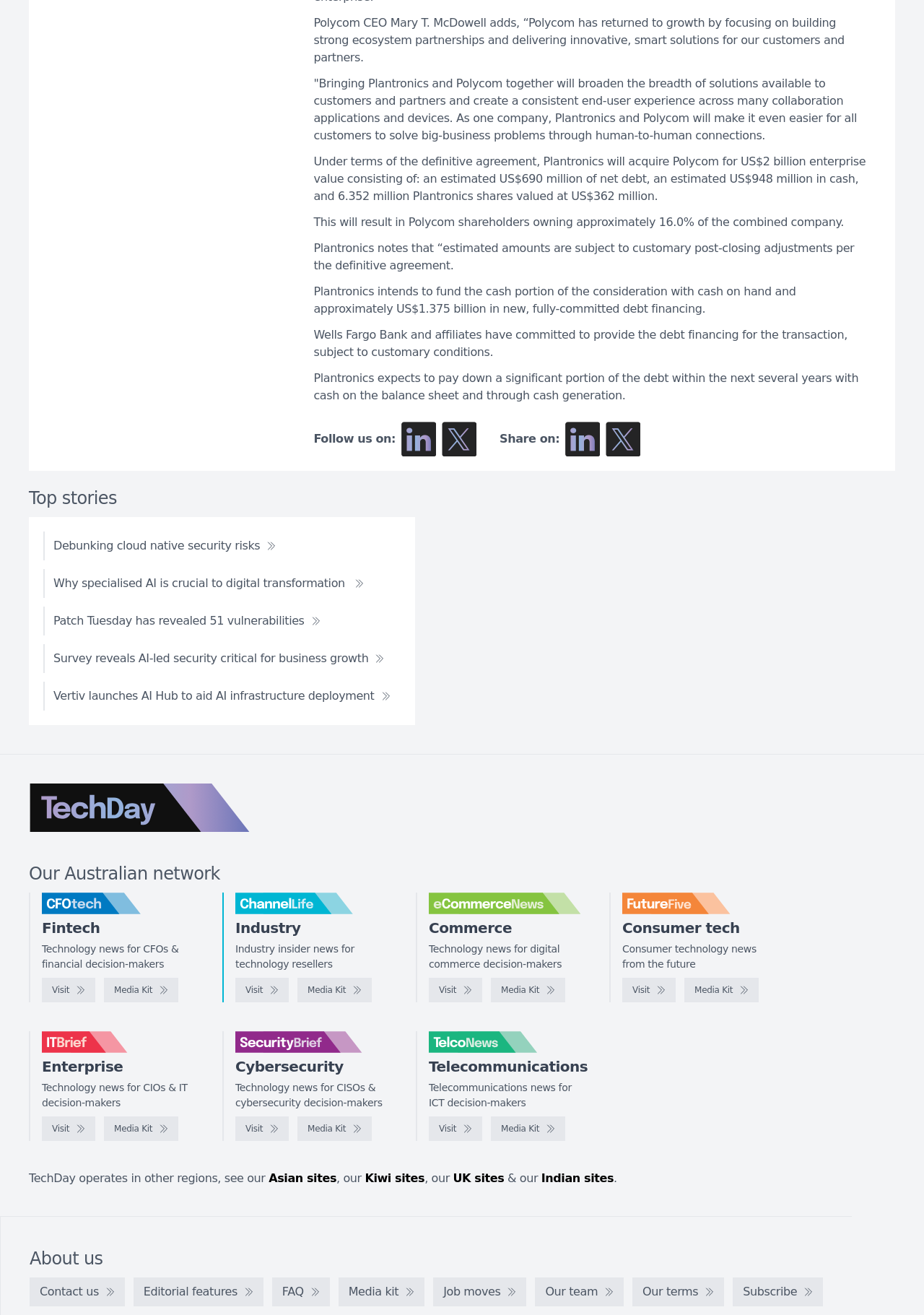Identify the bounding box coordinates of the element to click to follow this instruction: 'Visit CFOtech'. Ensure the coordinates are four float values between 0 and 1, provided as [left, top, right, bottom].

[0.045, 0.744, 0.103, 0.762]